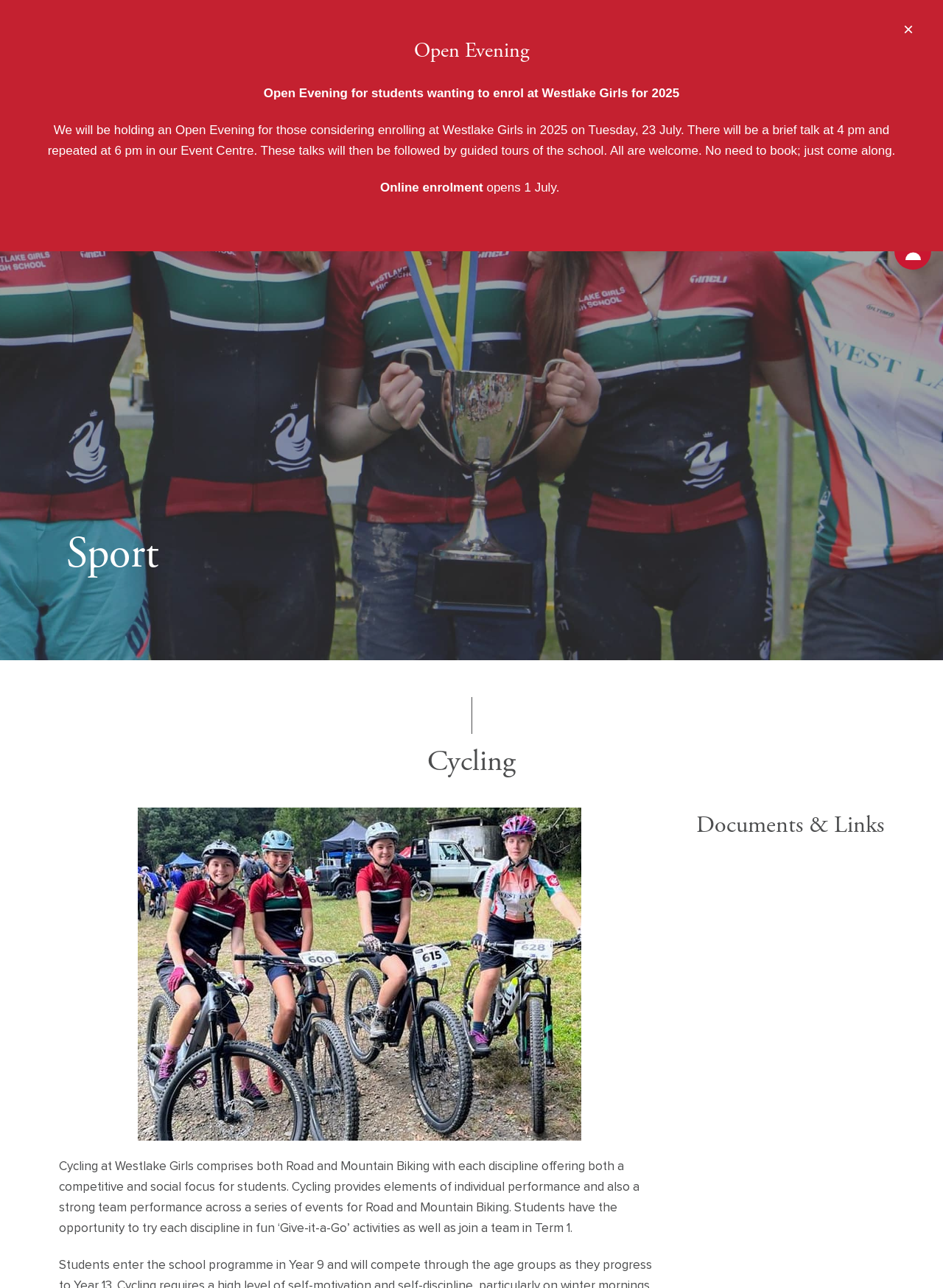Please specify the bounding box coordinates for the clickable region that will help you carry out the instruction: "Explore the Documents & Links section".

[0.738, 0.633, 0.938, 0.651]